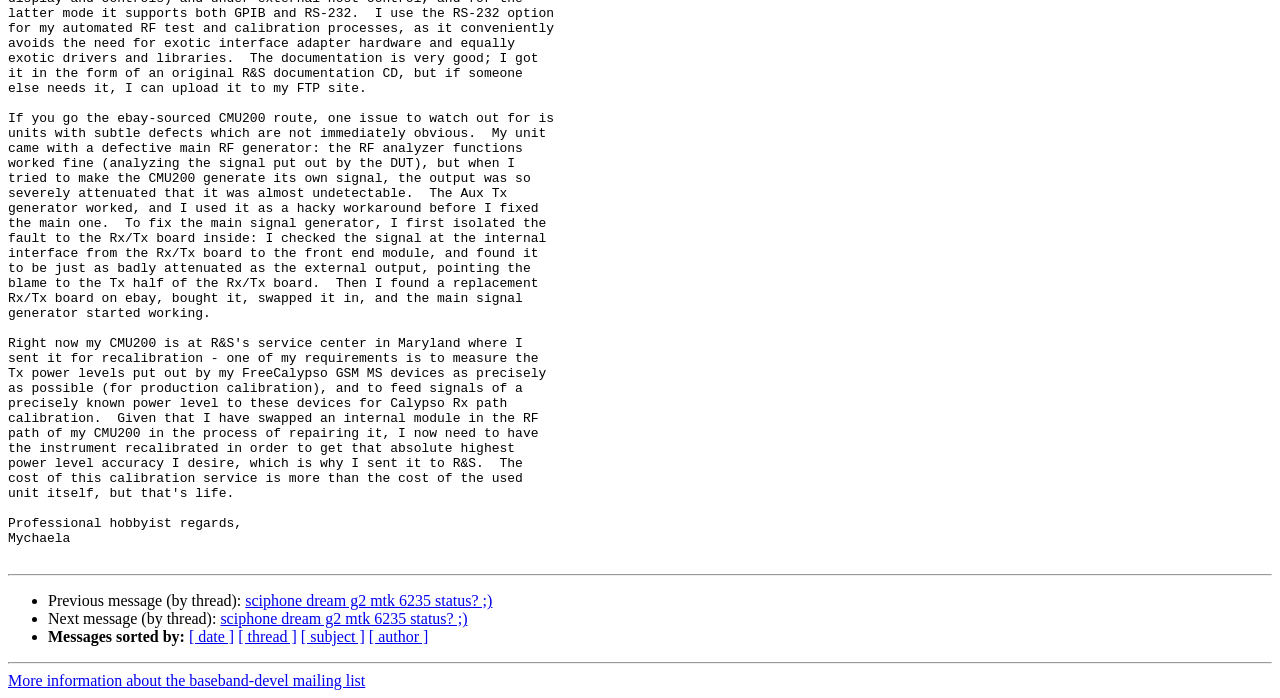Please find the bounding box for the following UI element description. Provide the coordinates in (top-left x, top-left y, bottom-right x, bottom-right y) format, with values between 0 and 1: [ date ]

[0.148, 0.9, 0.183, 0.925]